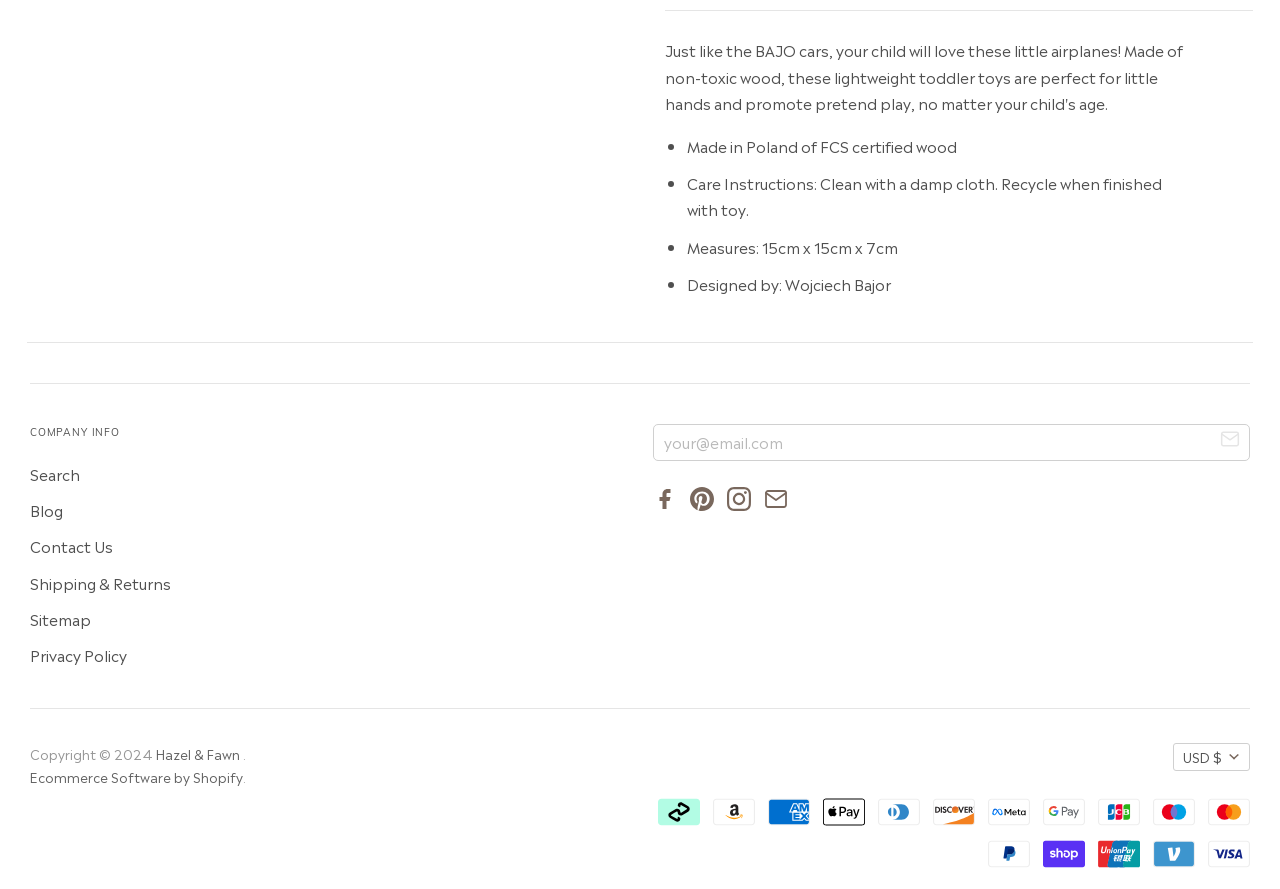Identify the bounding box of the UI component described as: "Privacy Policy".

[0.023, 0.694, 0.099, 0.72]